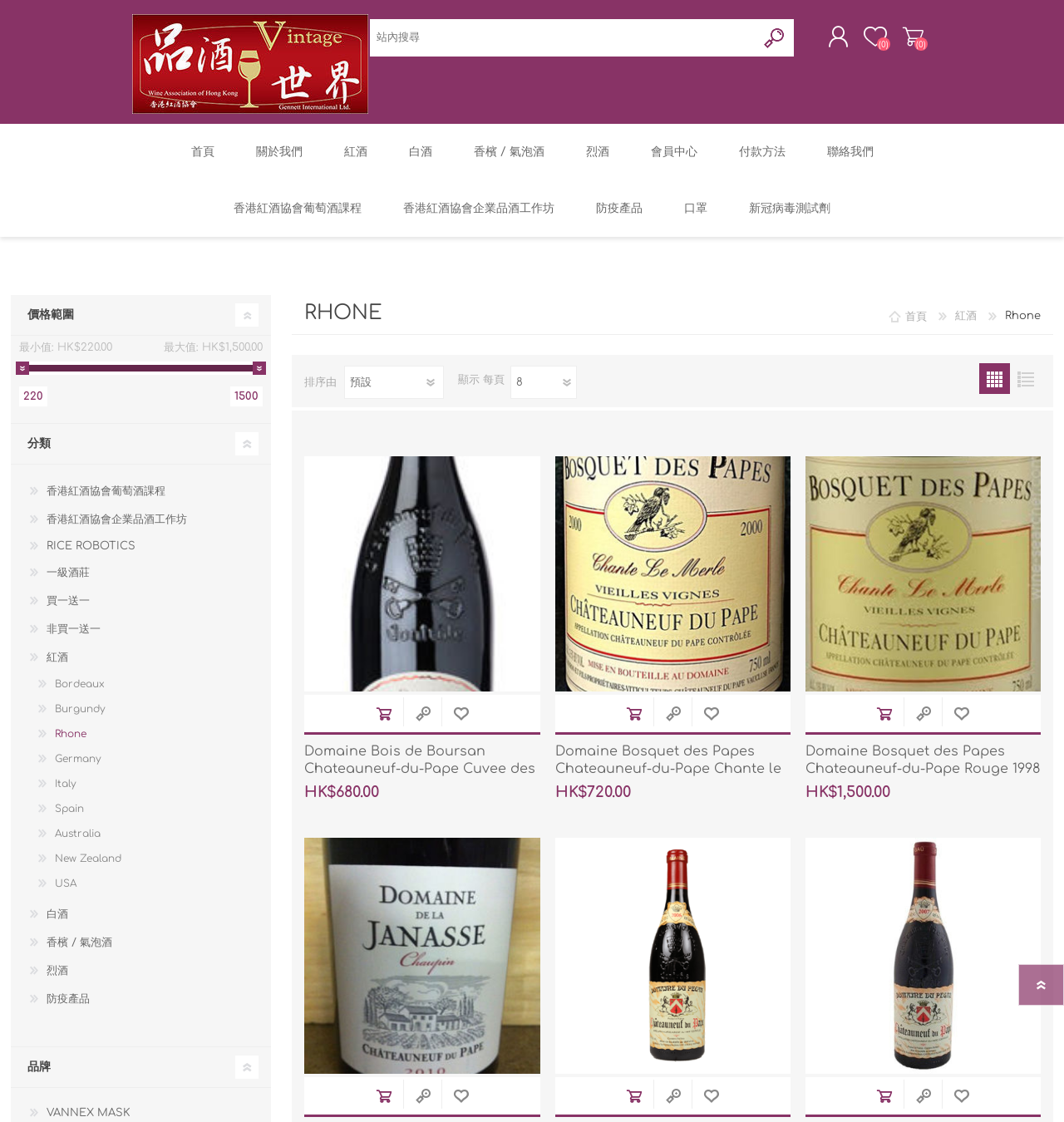Given the description "紅酒", determine the bounding box of the corresponding UI element.

[0.026, 0.632, 0.066, 0.657]